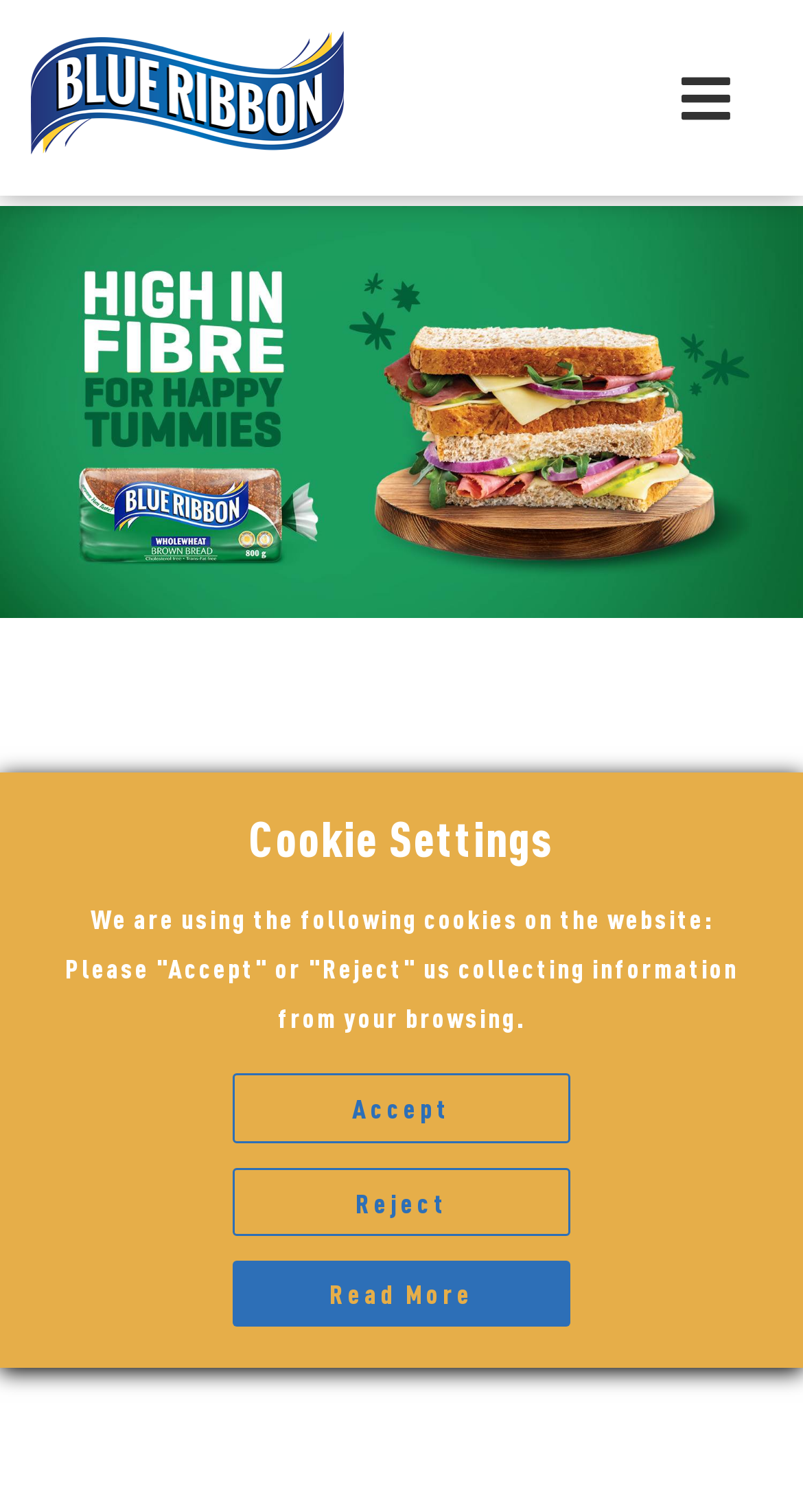Based on the visual content of the image, answer the question thoroughly: How many buttons are there?

There are three buttons on the webpage, namely 'Accept', 'Reject', and 'Read More', which can be identified by their bounding box coordinates and text descriptions.